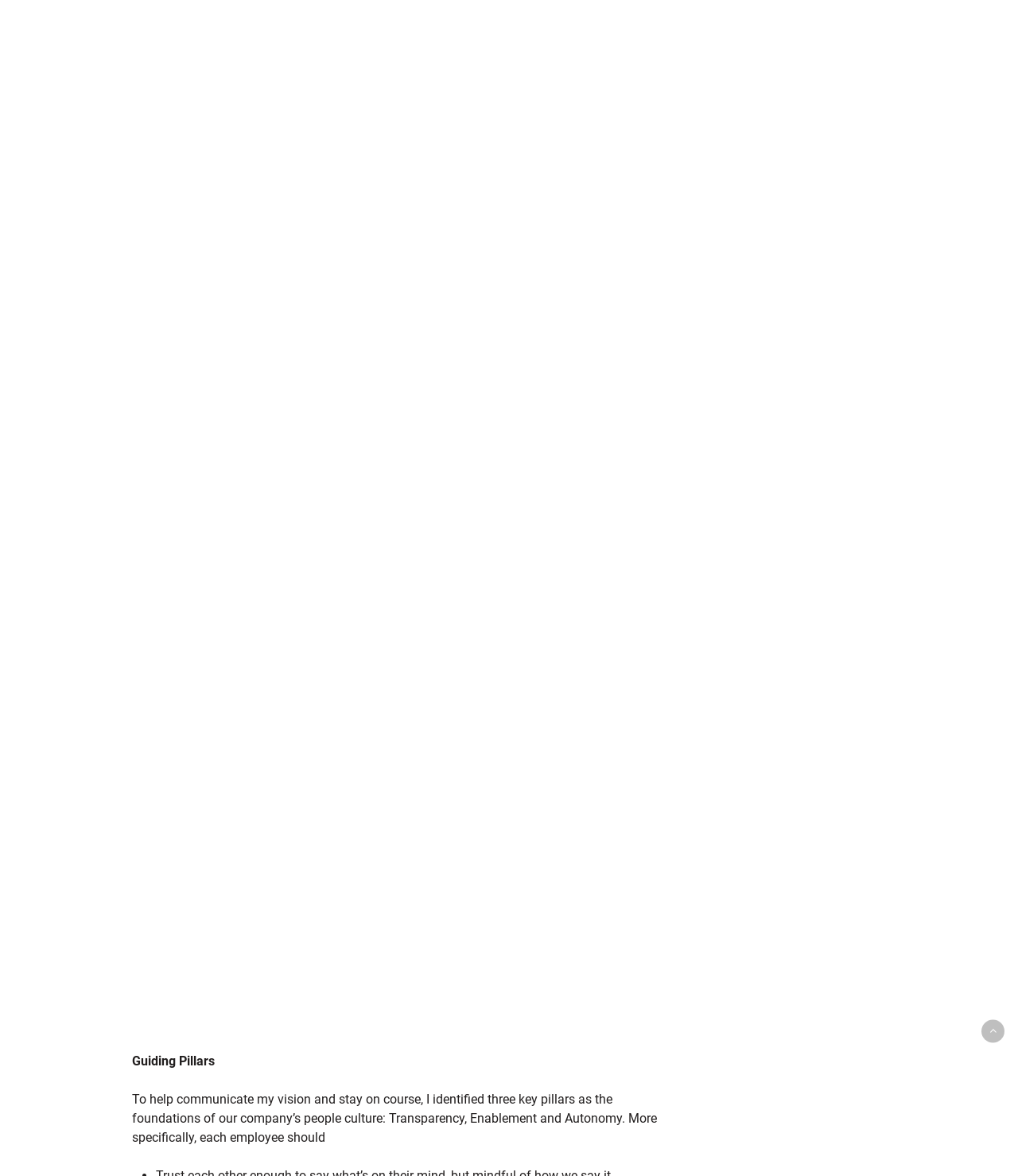Determine the bounding box for the described UI element: "partners".

[0.751, 0.598, 0.82, 0.617]